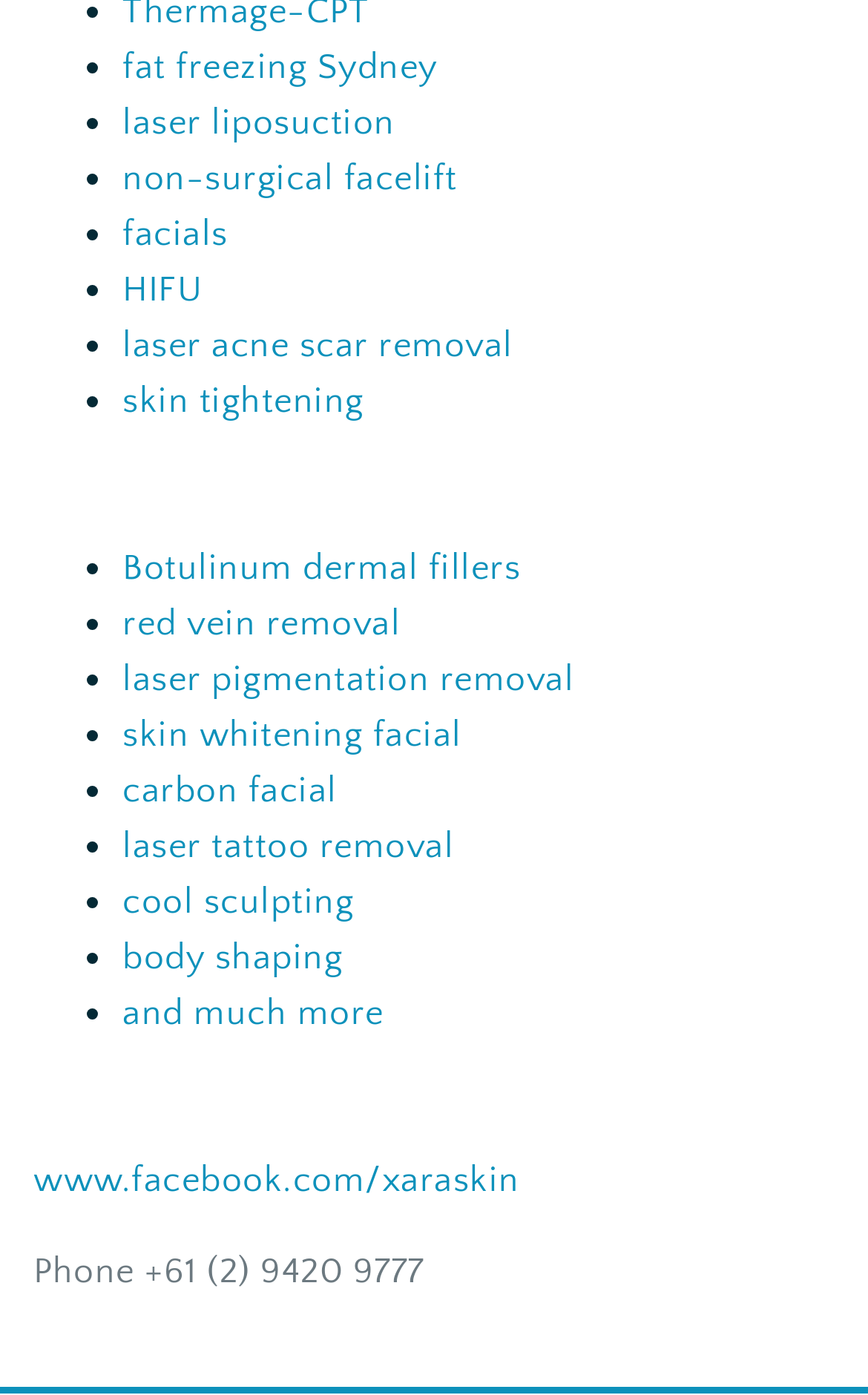Determine the bounding box coordinates of the clickable region to carry out the instruction: "View contact information".

None